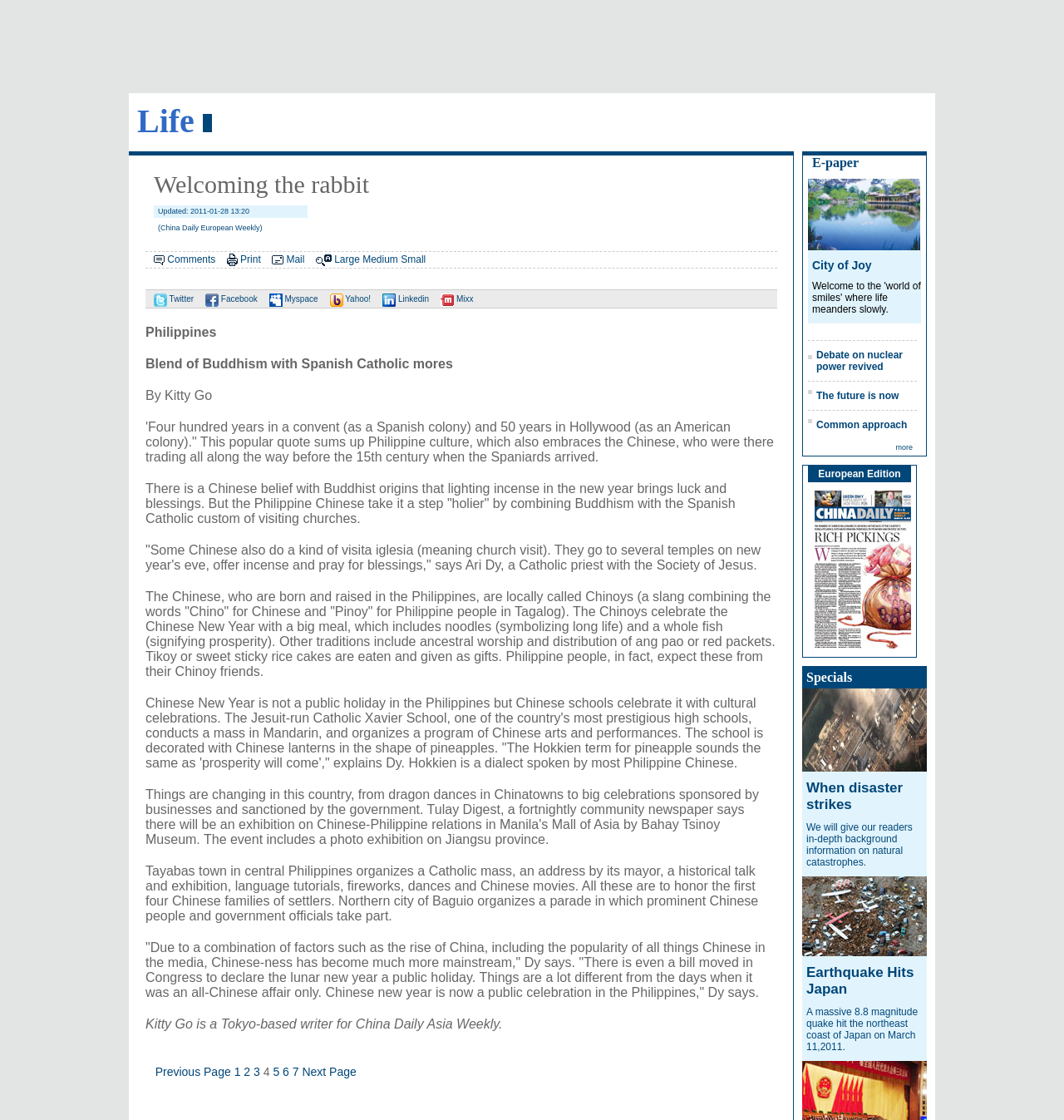Please specify the bounding box coordinates of the region to click in order to perform the following instruction: "Click on the 'Next Page' link".

[0.284, 0.951, 0.335, 0.963]